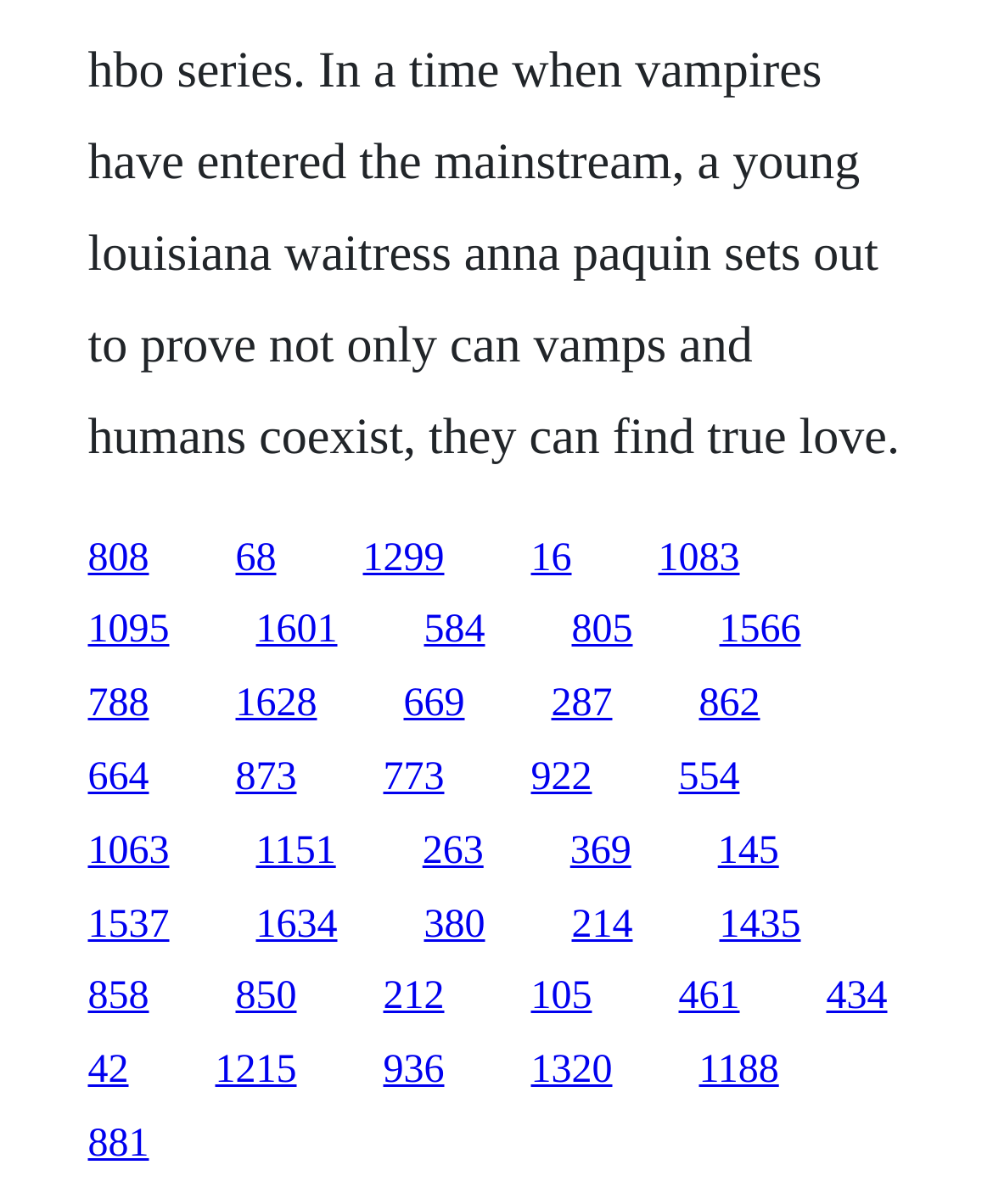What is the number of links on the webpage?
Using the picture, provide a one-word or short phrase answer.

110